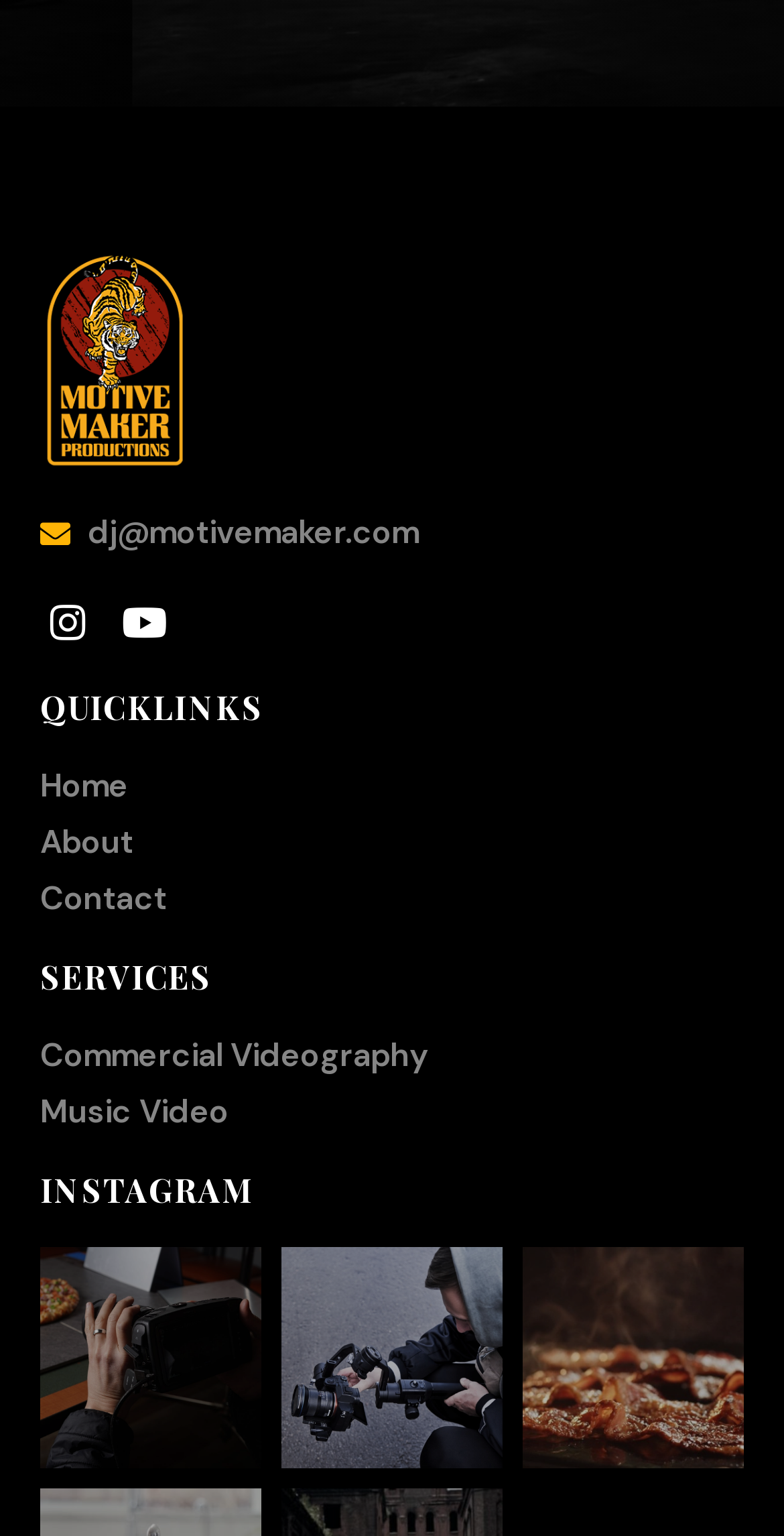Determine the bounding box for the UI element that matches this description: "alt="Motivemaker Productions Company Logo"".

[0.051, 0.161, 0.651, 0.306]